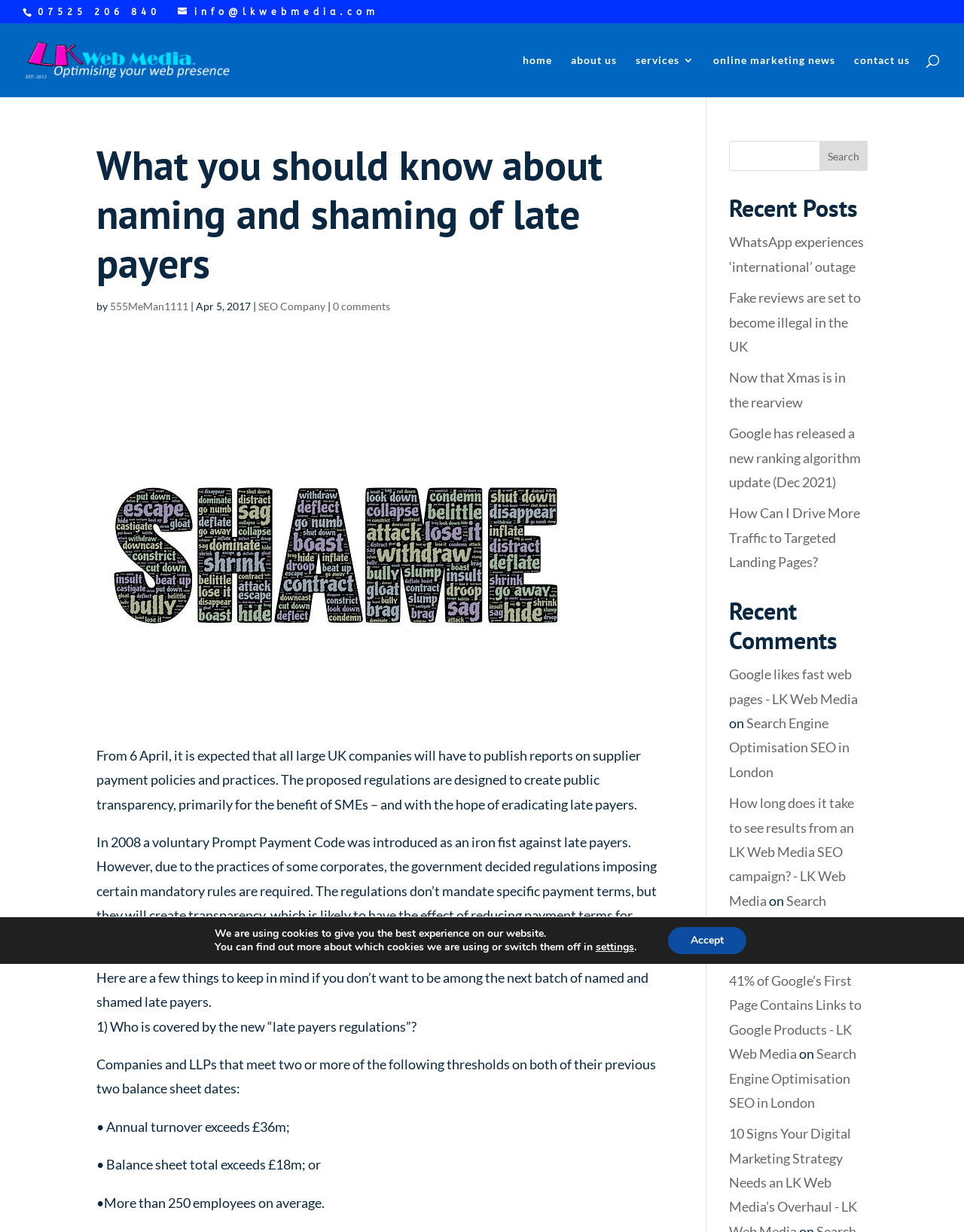Please identify the bounding box coordinates of the clickable area that will allow you to execute the instruction: "Learn about 'Success Stories'".

None